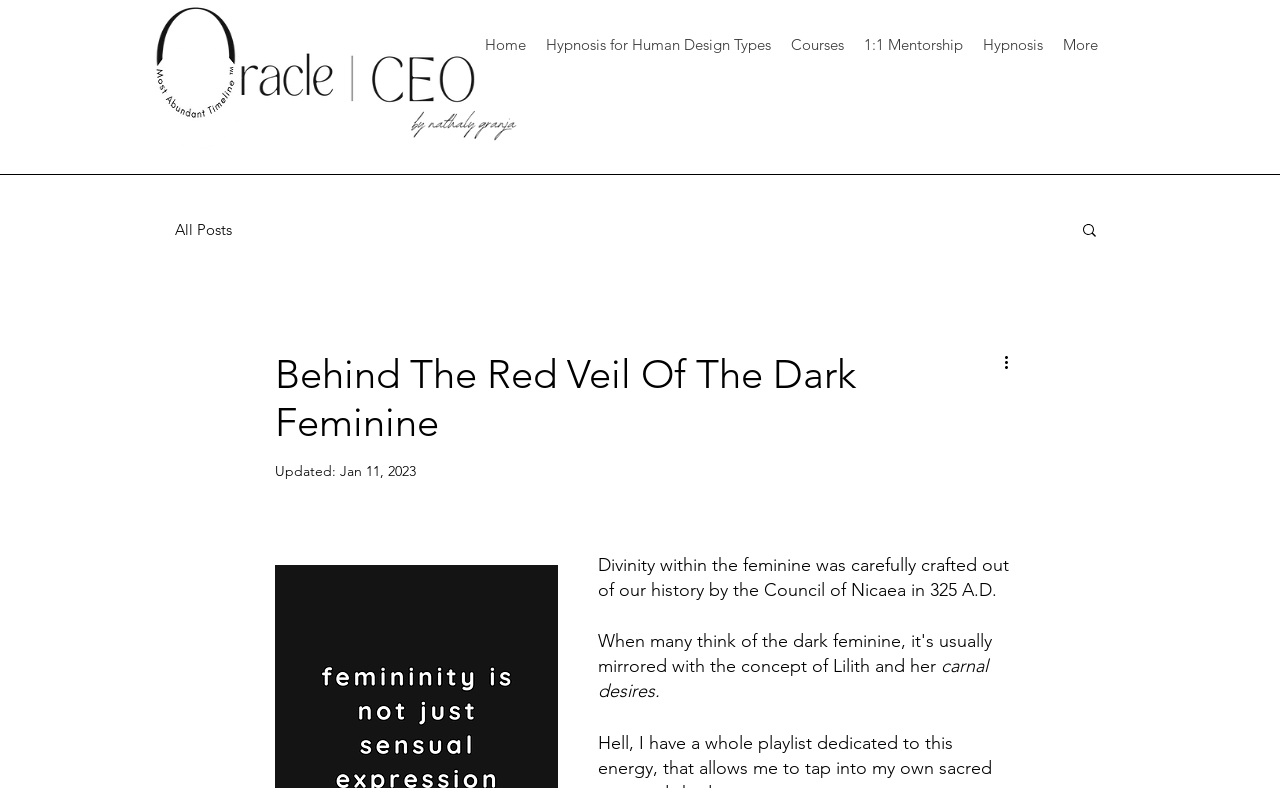Determine the bounding box coordinates of the target area to click to execute the following instruction: "Read more about Hypnosis for Human Design Types."

[0.427, 0.025, 0.602, 0.089]